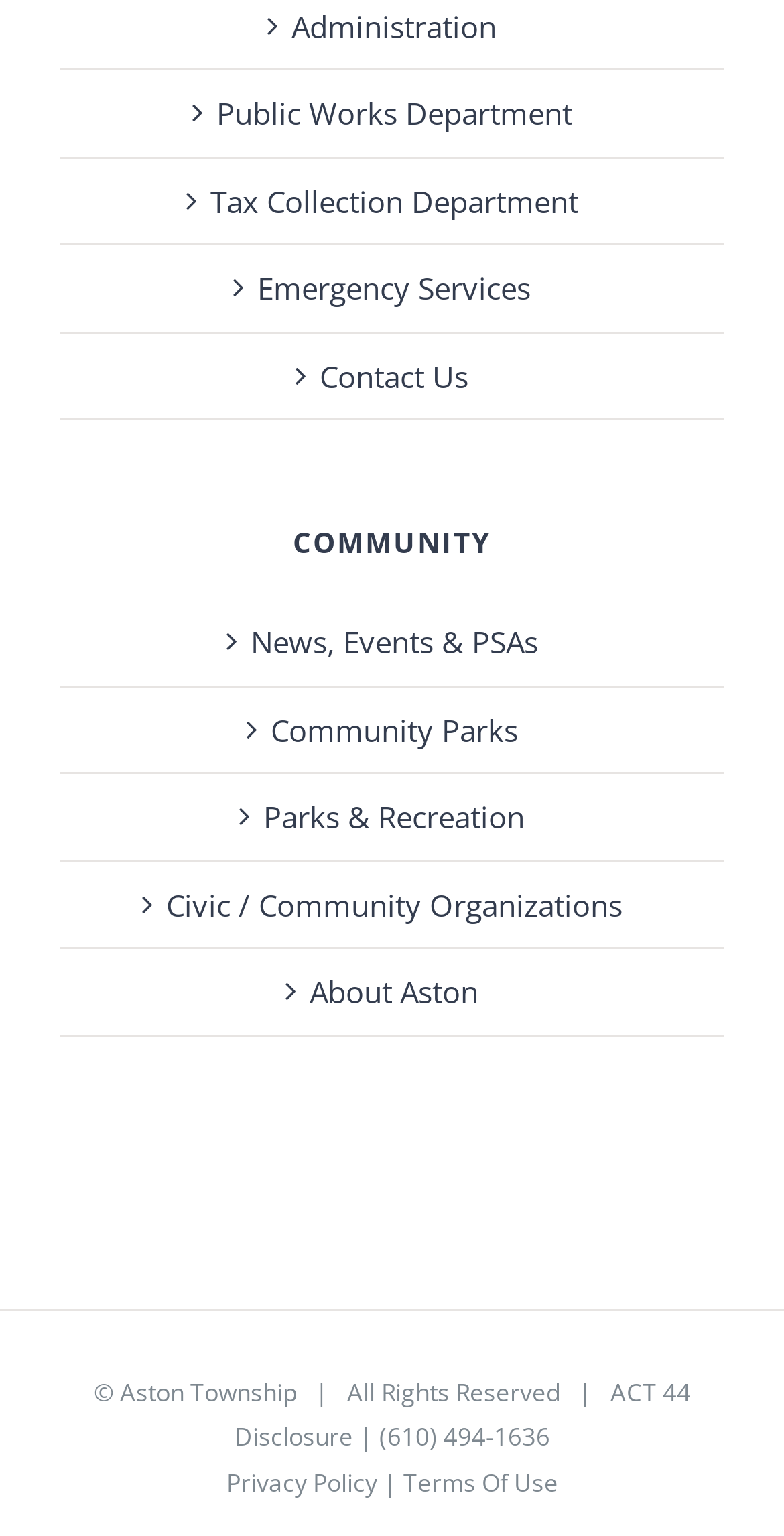Can you specify the bounding box coordinates of the area that needs to be clicked to fulfill the following instruction: "Read about Electric Hybrid Marine Technology"?

None